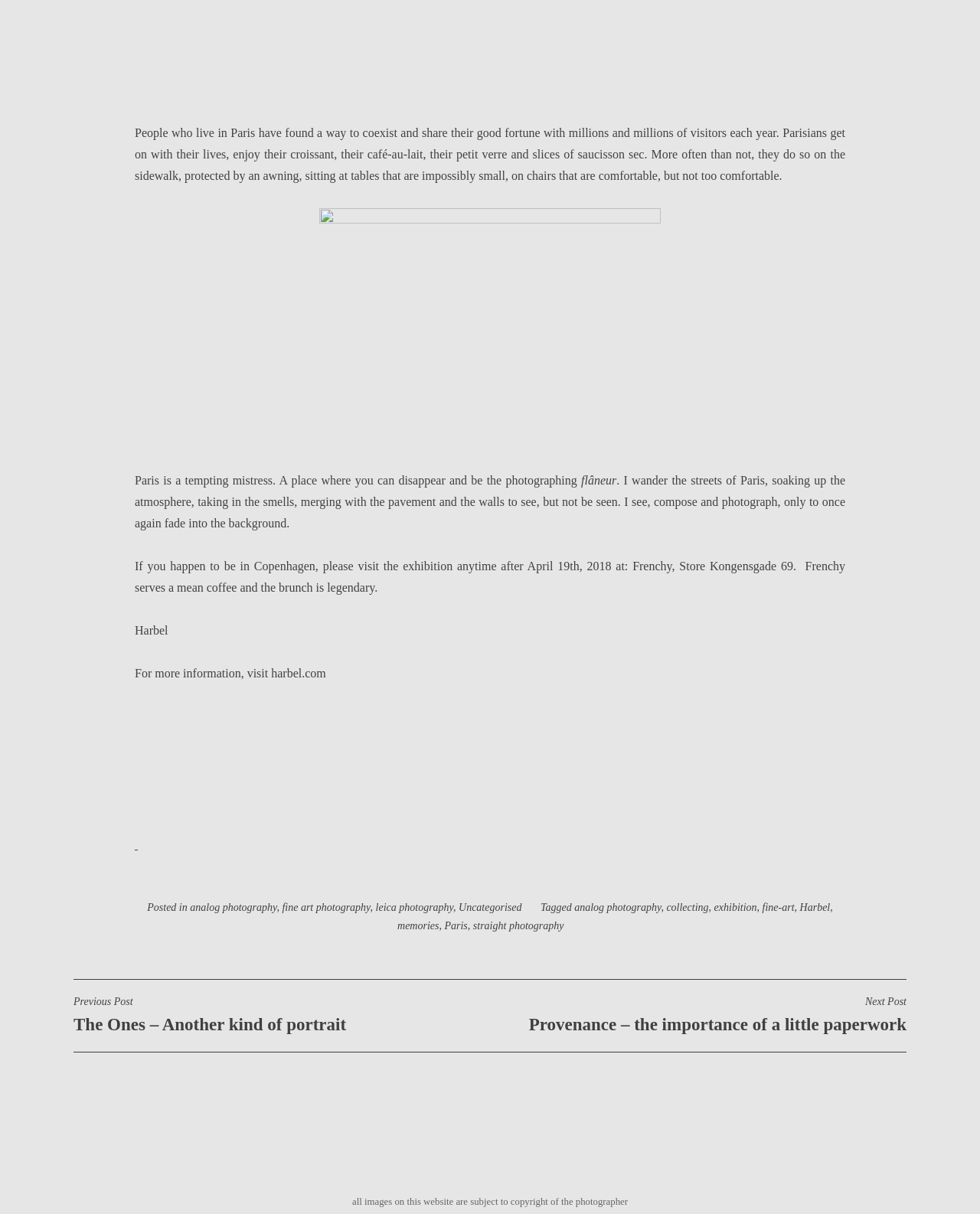Give a concise answer of one word or phrase to the question: 
What is the author's attitude towards Paris?

Positive